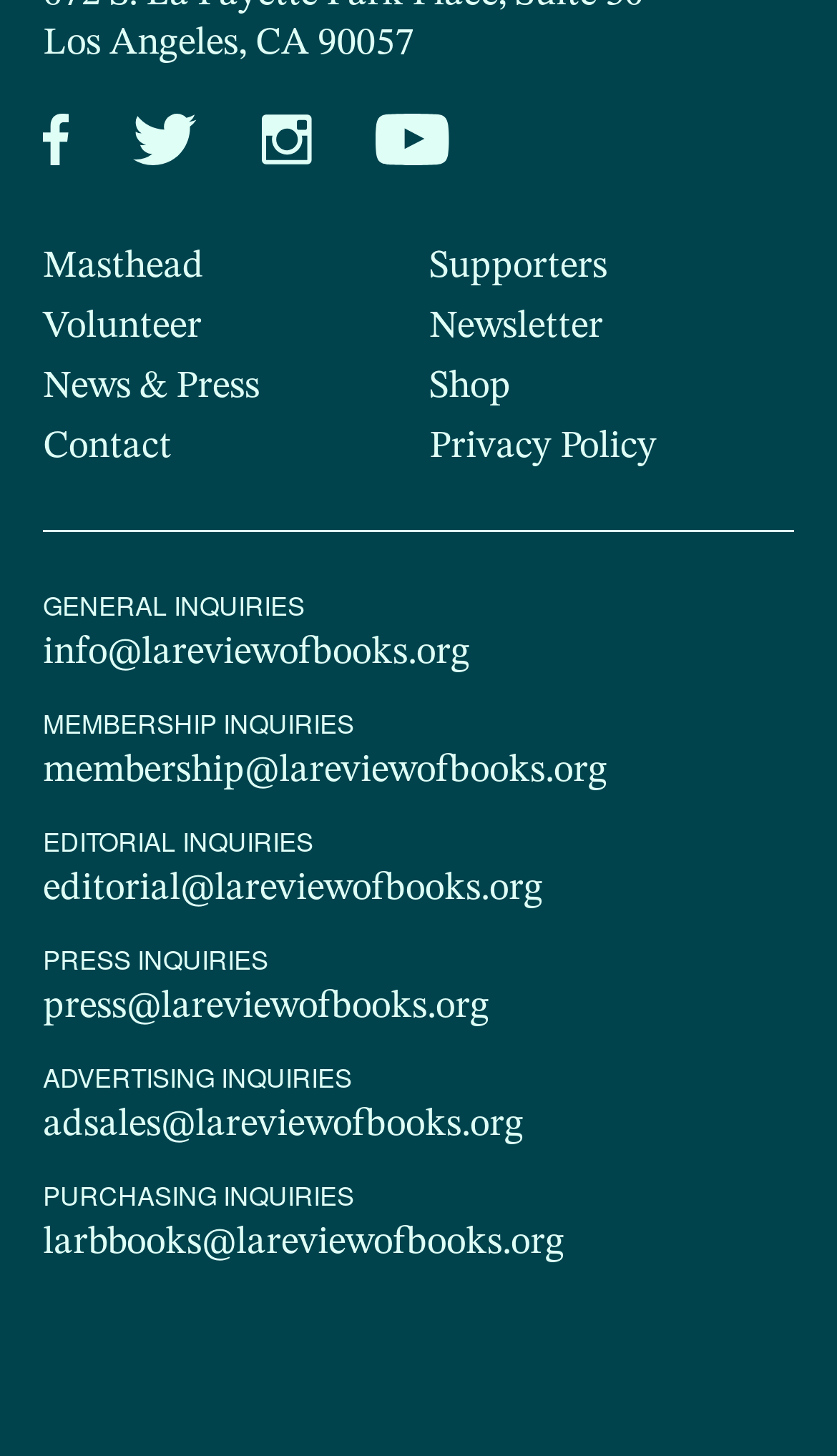Could you please study the image and provide a detailed answer to the question:
What is the location mentioned on the webpage?

The location is mentioned at the top of the webpage, in a static text element with the bounding box coordinates [0.051, 0.016, 0.495, 0.043].